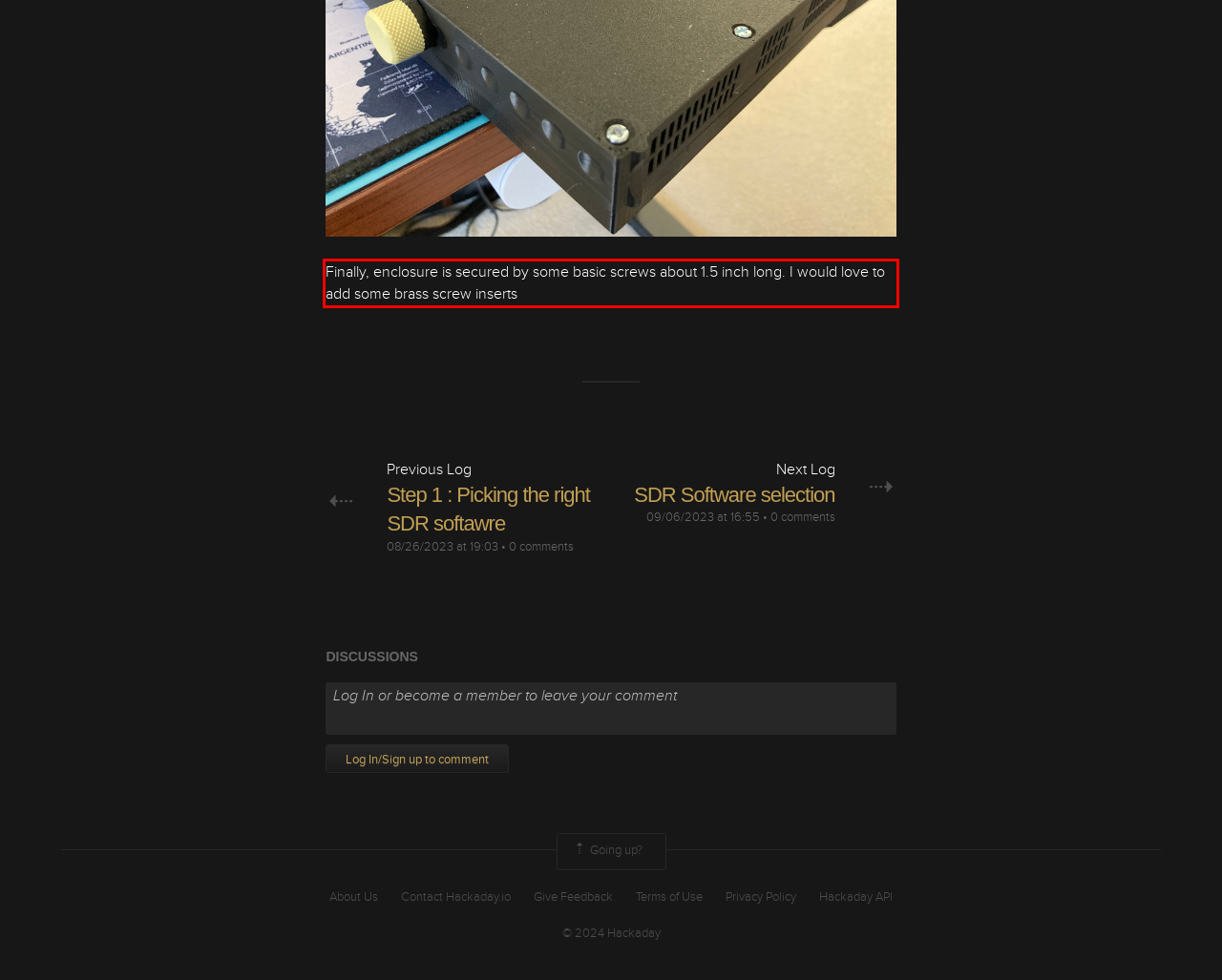Given a screenshot of a webpage containing a red rectangle bounding box, extract and provide the text content found within the red bounding box.

Finally, enclosure is secured by some basic screws about 1.5 inch long. I would love to add some brass screw inserts